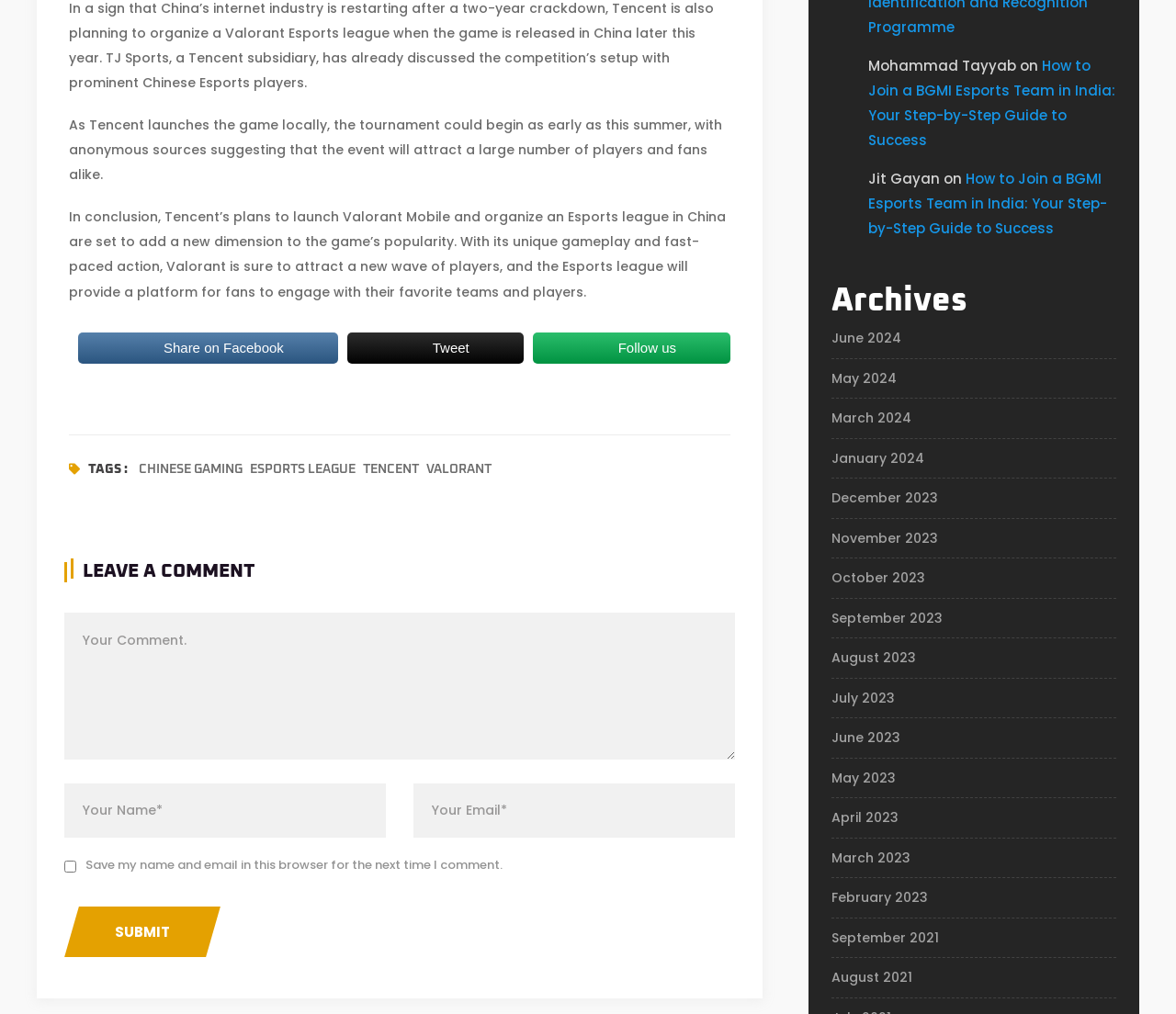Locate the bounding box coordinates of the clickable region necessary to complete the following instruction: "Follow us". Provide the coordinates in the format of four float numbers between 0 and 1, i.e., [left, top, right, bottom].

[0.453, 0.58, 0.621, 0.614]